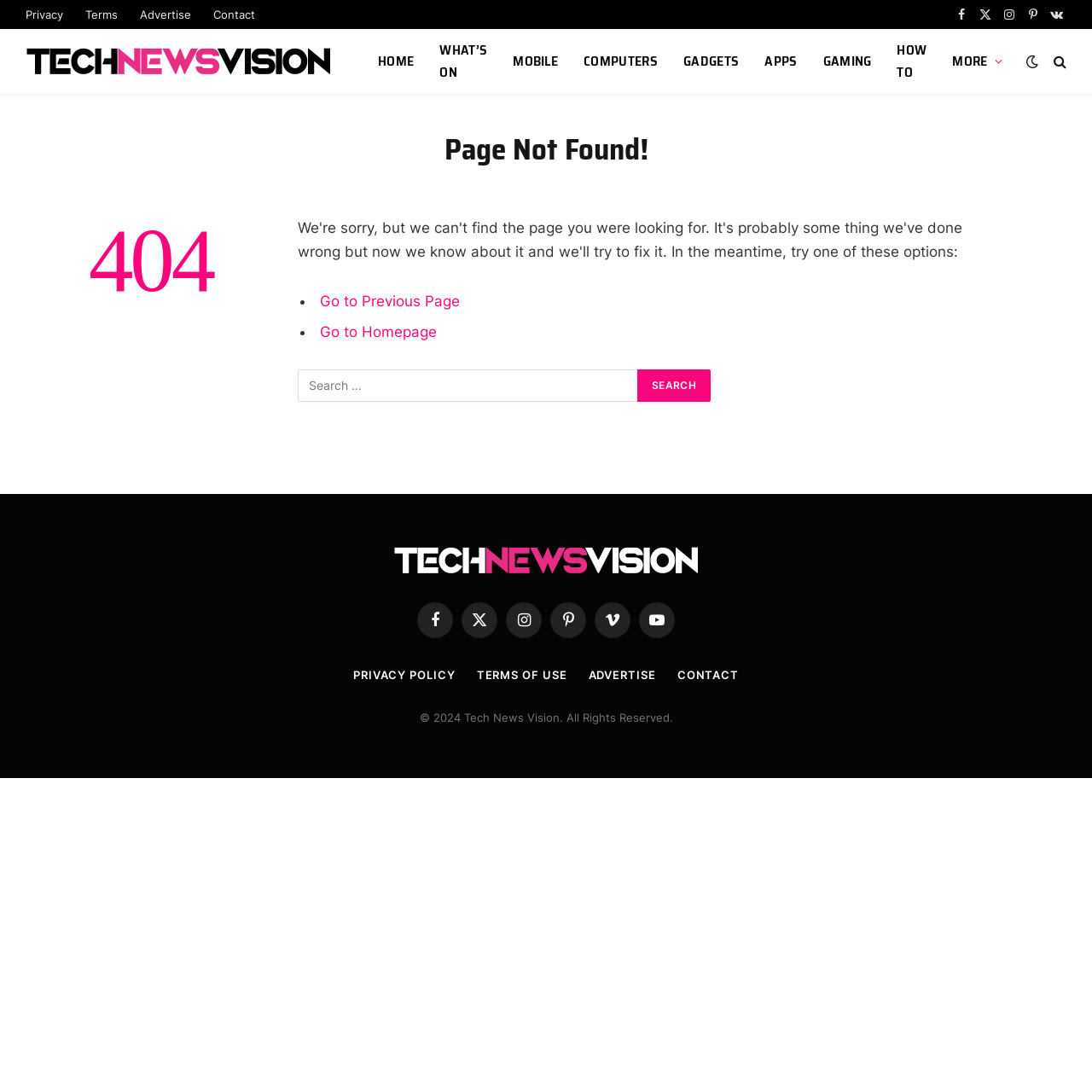What is the copyright year displayed at the bottom of the page?
Provide a detailed and well-explained answer to the question.

I looked at the bottom of the page and found the copyright information, which includes the year '2024', indicating that the website's content is copyrighted until that year.